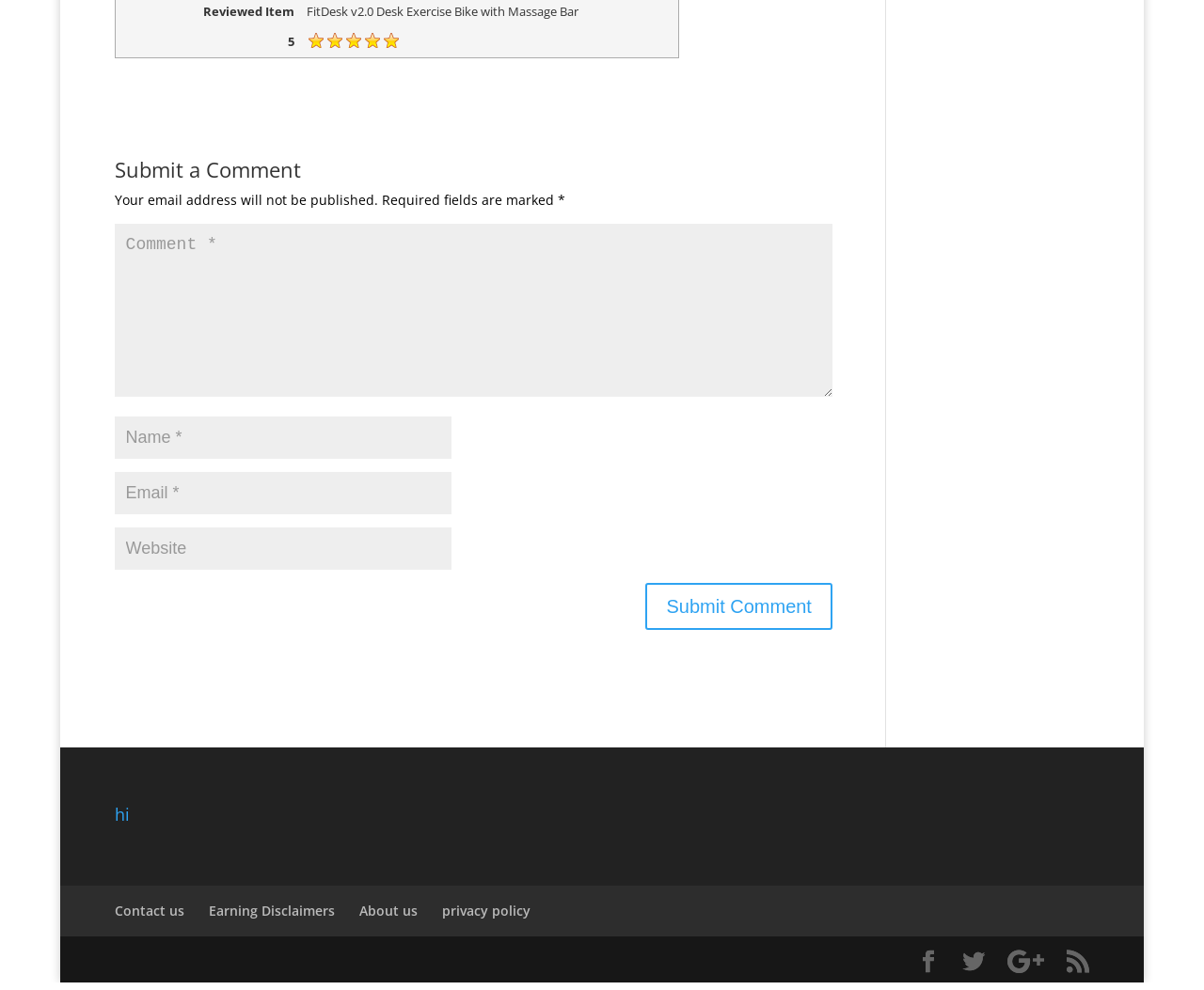How many fields are required to submit a comment?
Answer the question with as much detail as you can, using the image as a reference.

There are three required fields to submit a comment, which are the Name, Email, and Comment fields, as indicated by the presence of asterisks (*) next to these fields.